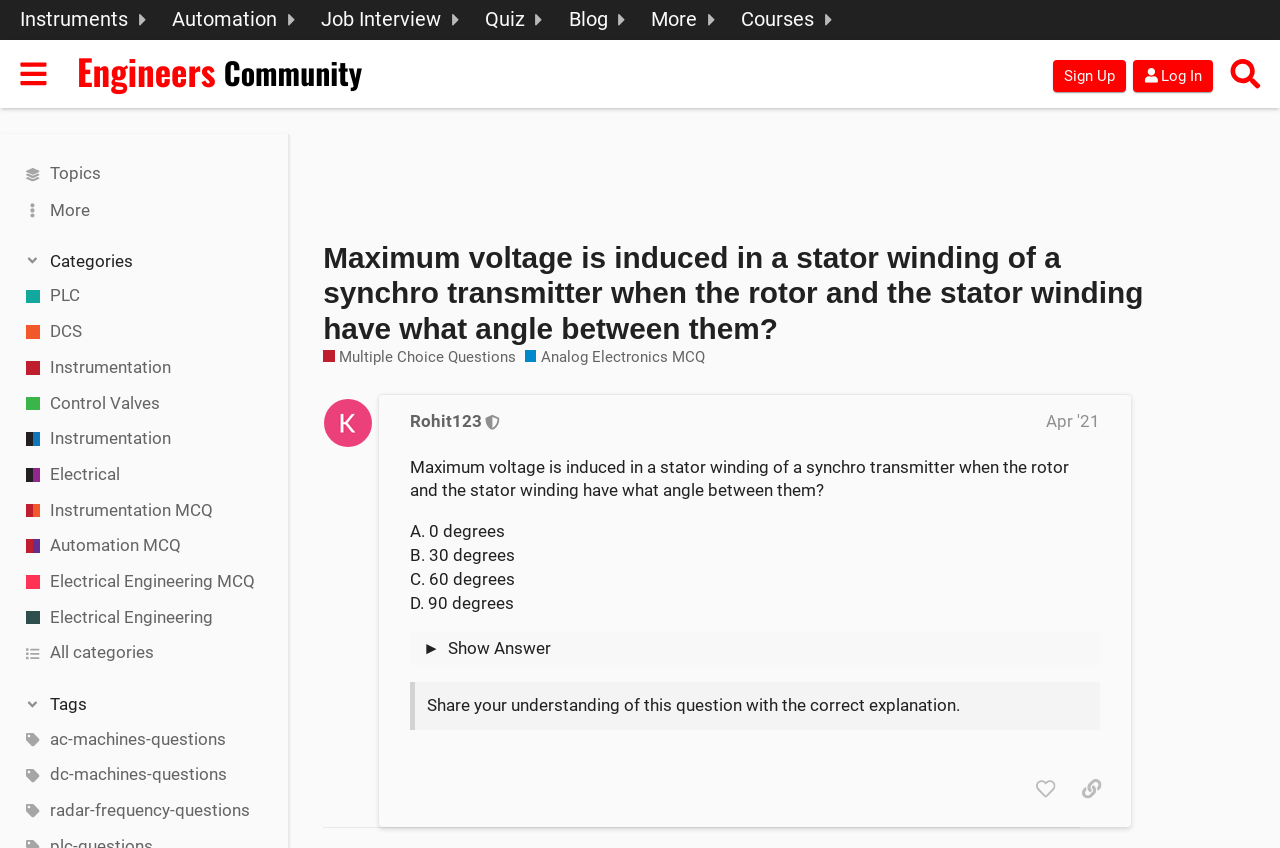Find and specify the bounding box coordinates that correspond to the clickable region for the instruction: "Click on the 'Sign Up' button".

[0.822, 0.07, 0.879, 0.108]